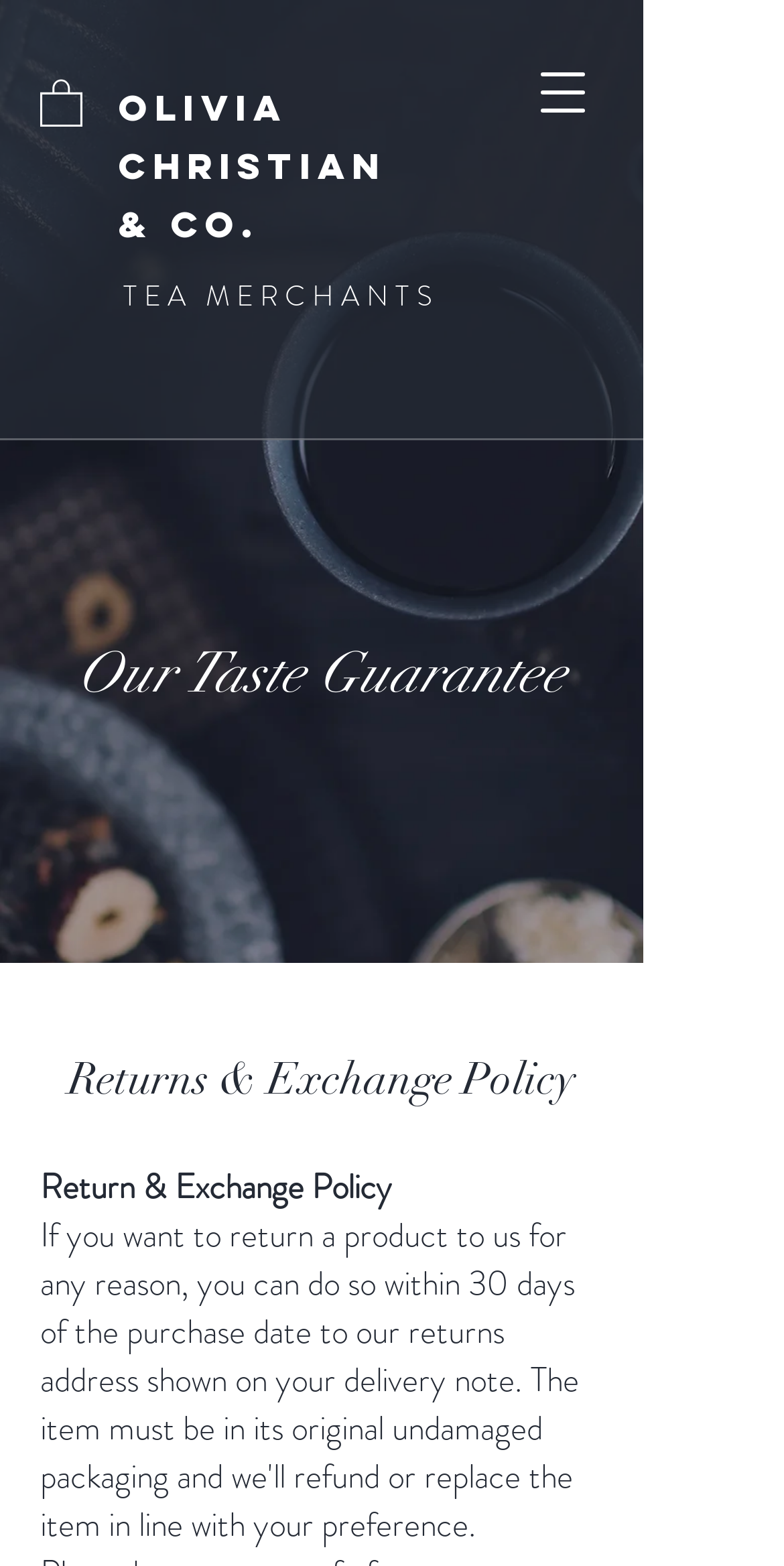Please provide a detailed answer to the question below based on the screenshot: 
What is the name of the company?

The company name can be found in the top-left corner of the webpage, where it is written as 'Livia Christian & Co.' in a static text element.